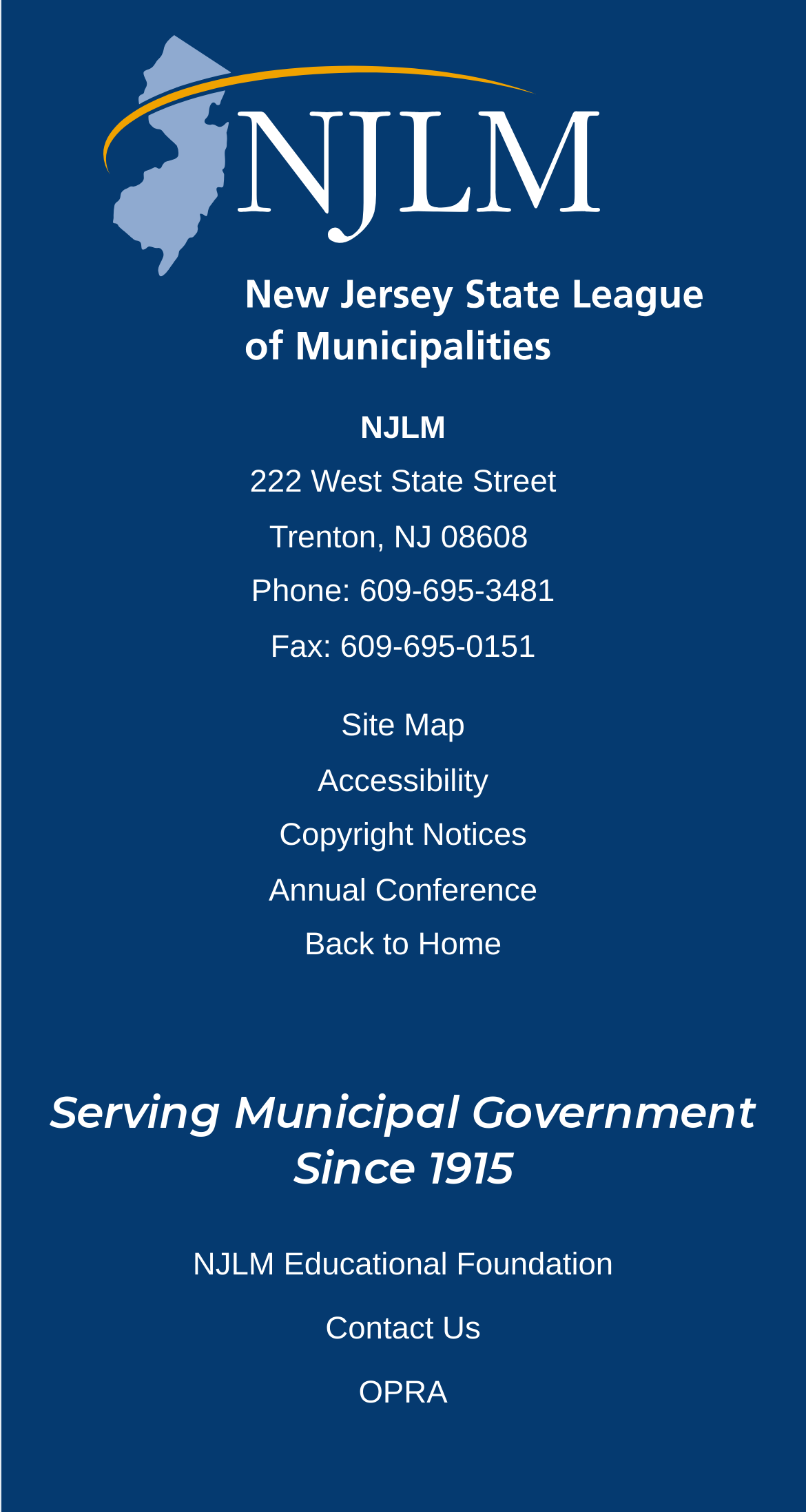Identify the bounding box coordinates of the clickable region required to complete the instruction: "contact us". The coordinates should be given as four float numbers within the range of 0 and 1, i.e., [left, top, right, bottom].

[0.404, 0.867, 0.596, 0.89]